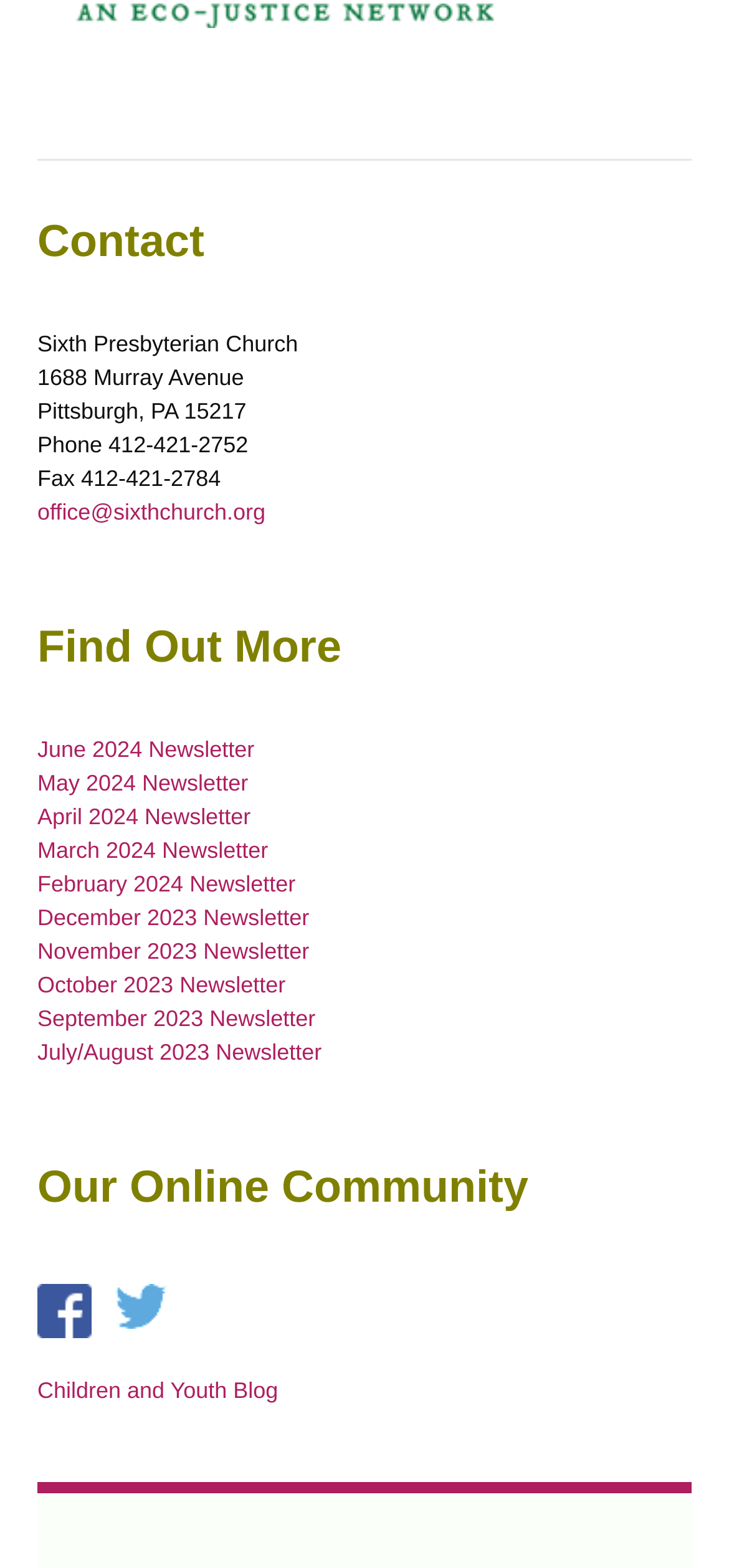Please indicate the bounding box coordinates for the clickable area to complete the following task: "Click the 'Contact' heading". The coordinates should be specified as four float numbers between 0 and 1, i.e., [left, top, right, bottom].

[0.051, 0.139, 0.949, 0.173]